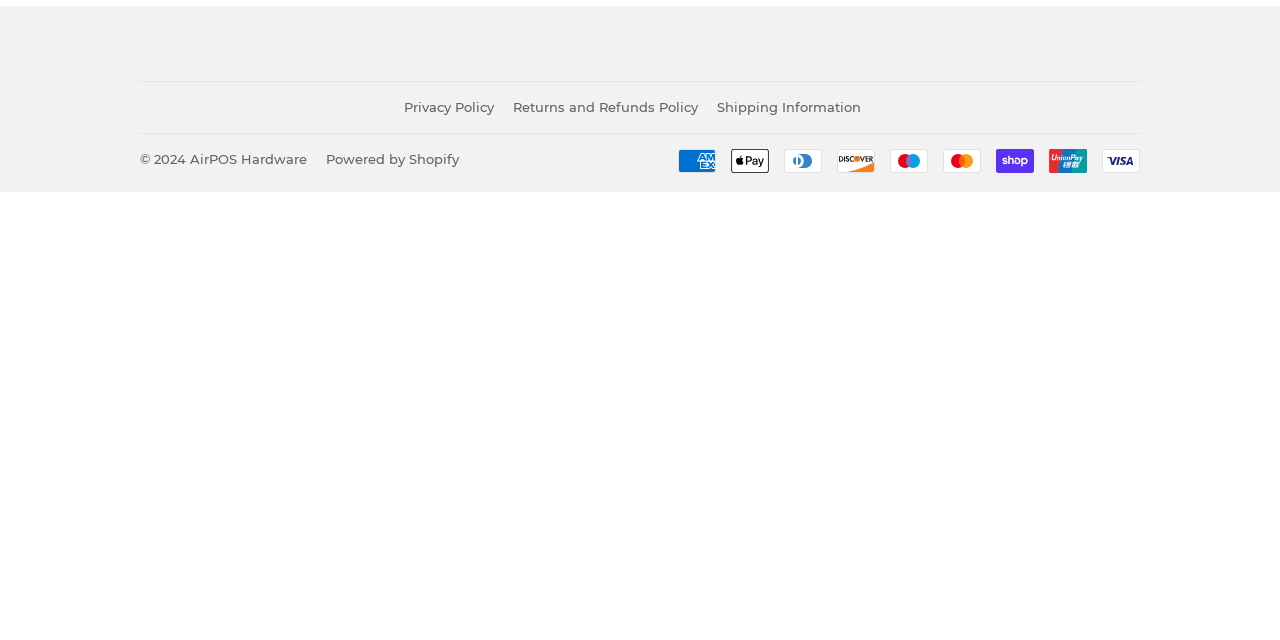Please determine the bounding box coordinates for the UI element described as: "AirPOS Hardware".

[0.148, 0.236, 0.24, 0.261]